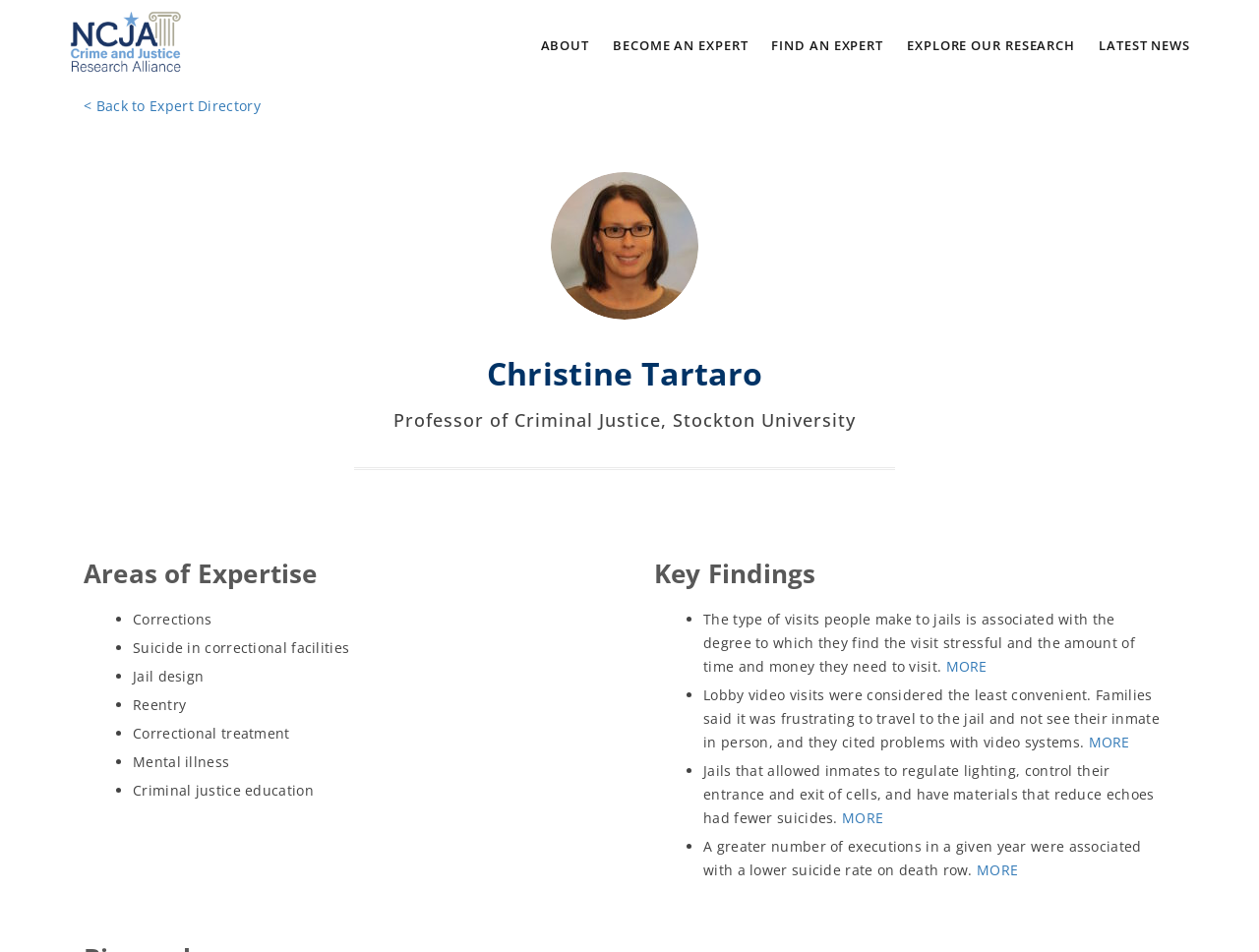Please respond to the question with a concise word or phrase:
What is one of Christine Tartaro's areas of expertise?

Corrections